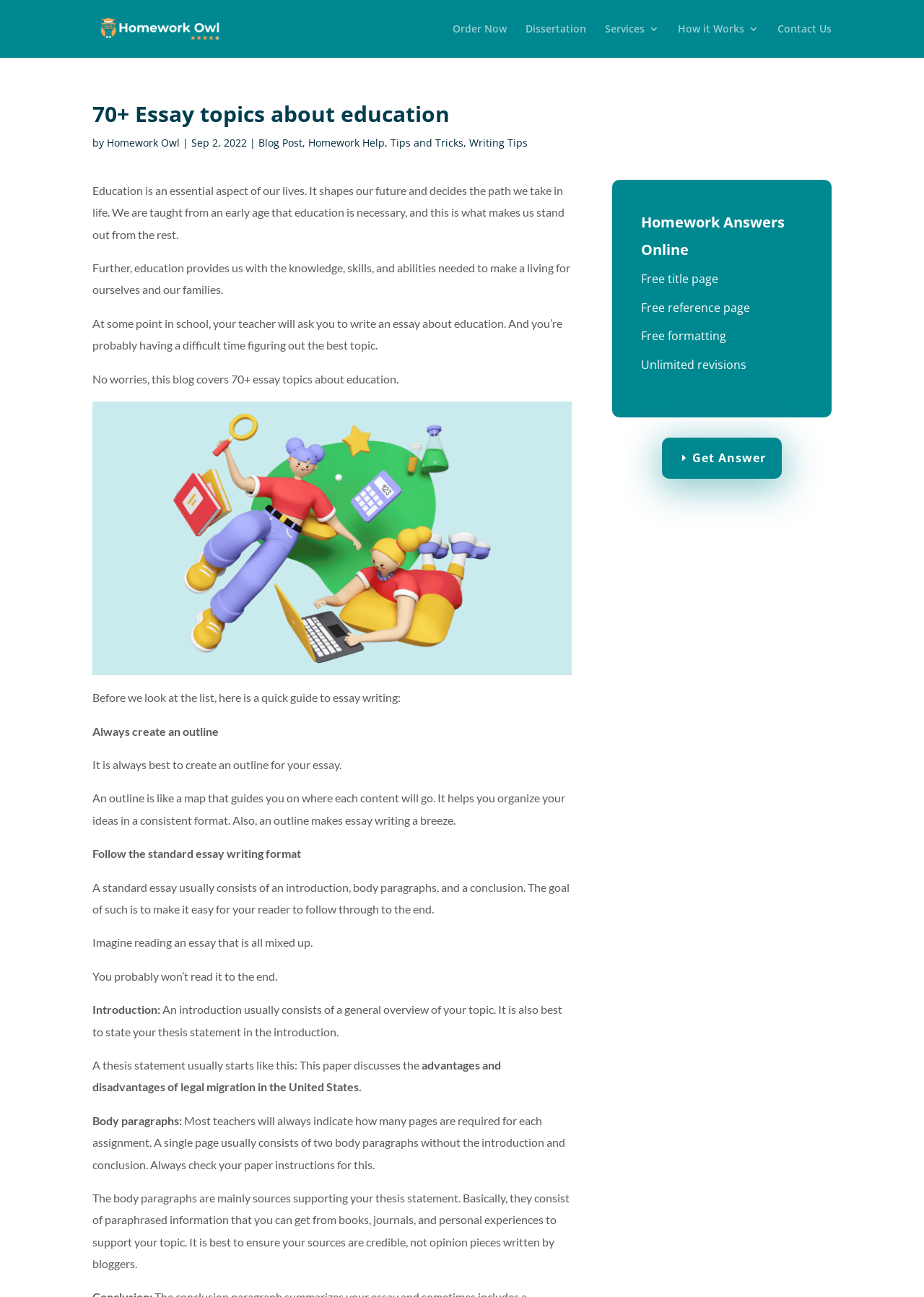Locate the coordinates of the bounding box for the clickable region that fulfills this instruction: "Contact 'Homework Answers Online'".

[0.841, 0.018, 0.9, 0.045]